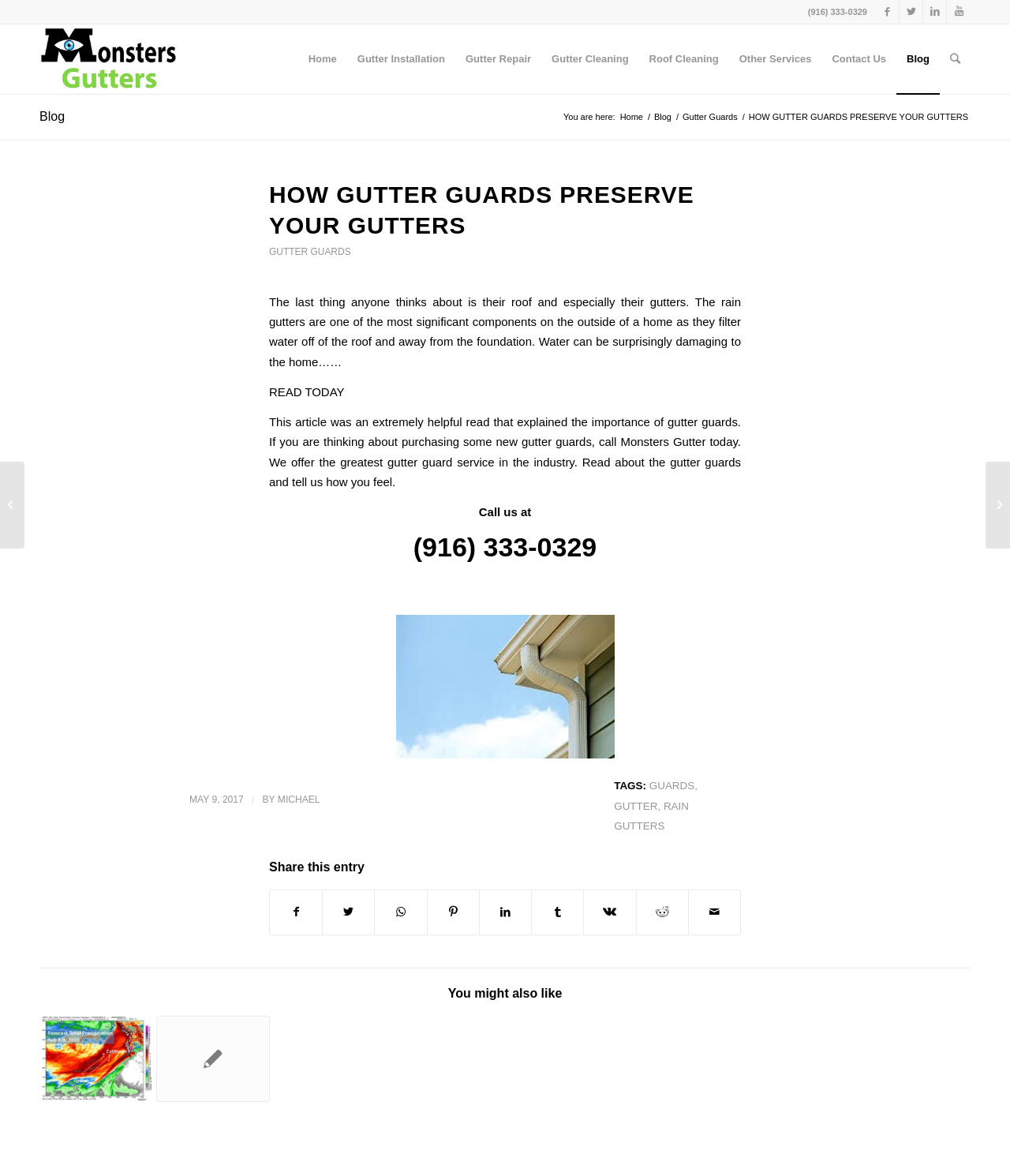Find the UI element described as: "Share on LinkedIn" and predict its bounding box coordinates. Ensure the coordinates are four float numbers between 0 and 1, [left, top, right, bottom].

[0.475, 0.757, 0.526, 0.794]